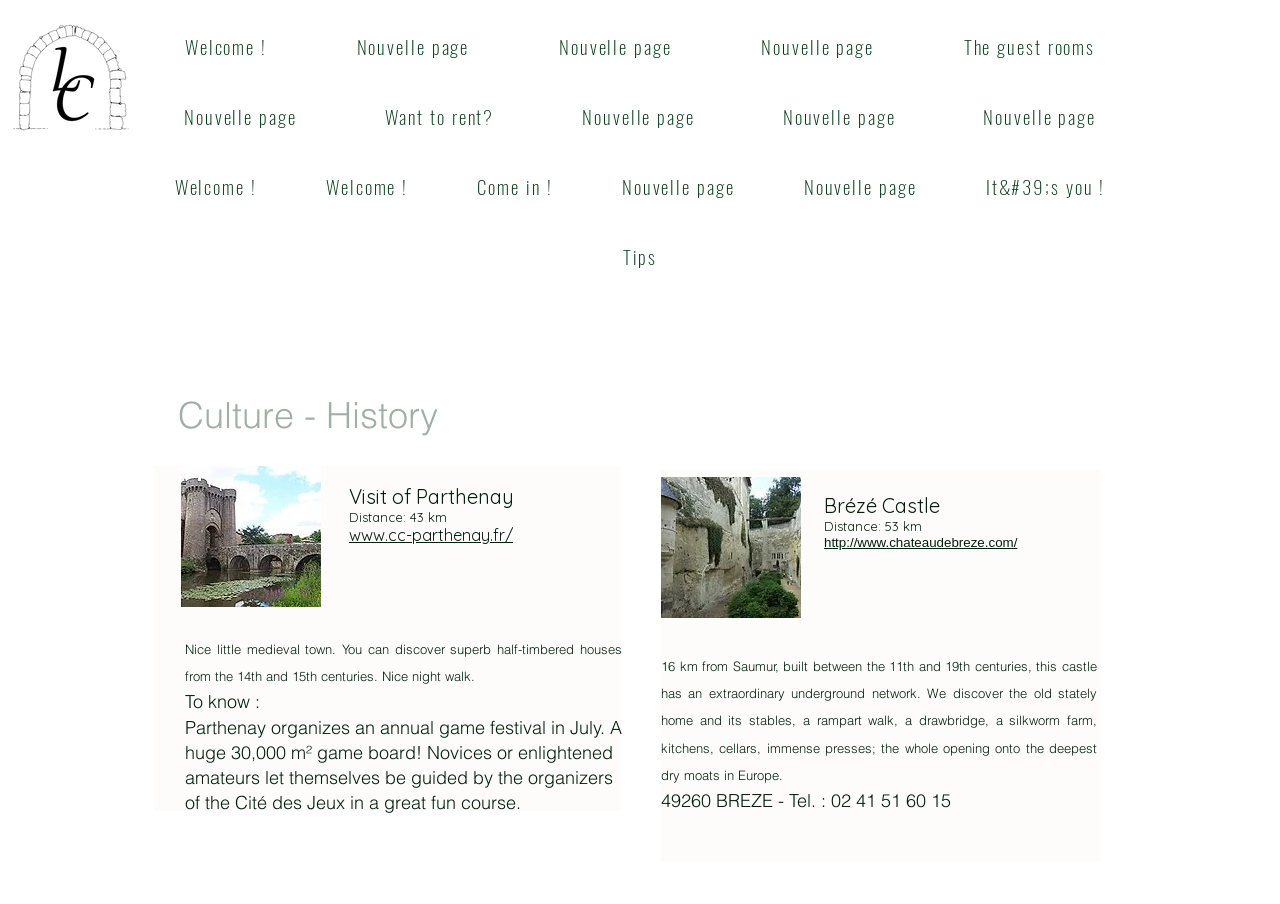Could you specify the bounding box coordinates for the clickable section to complete the following instruction: "Post a free job"?

None